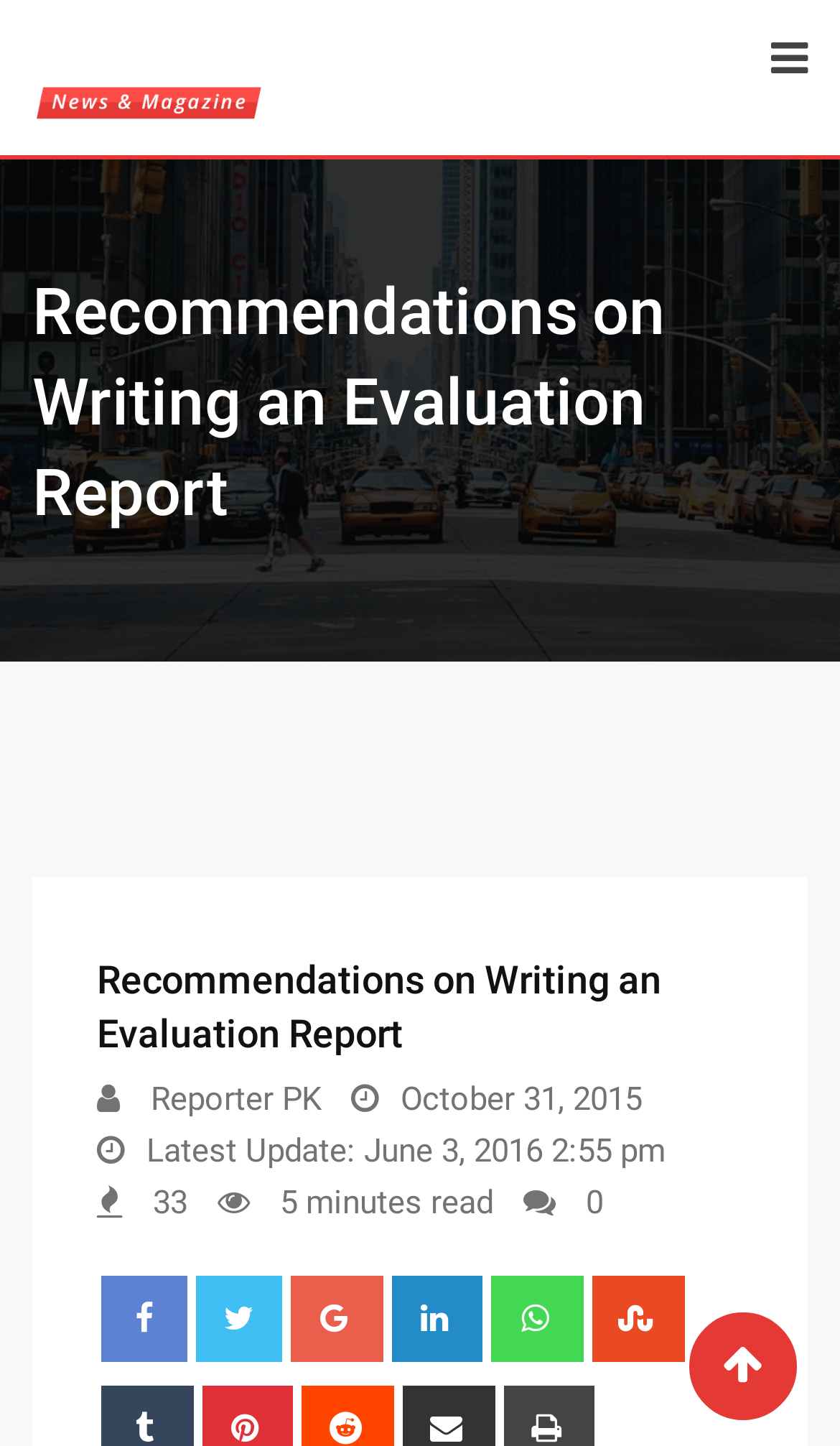What is the name of the website?
Using the visual information, respond with a single word or phrase.

Reporter PK